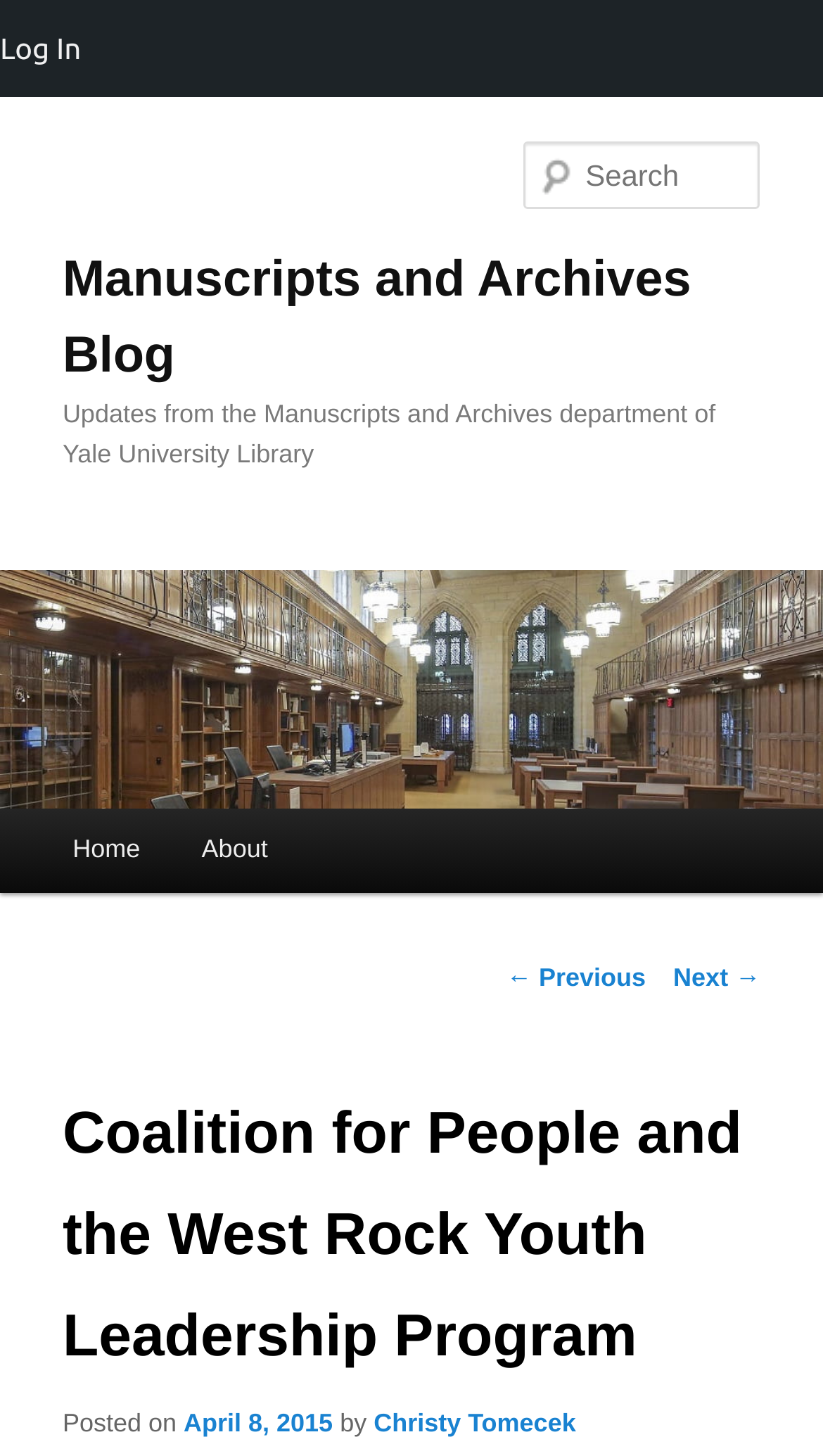Who is the author of the current post?
Refer to the image and answer the question using a single word or phrase.

Christy Tomecek